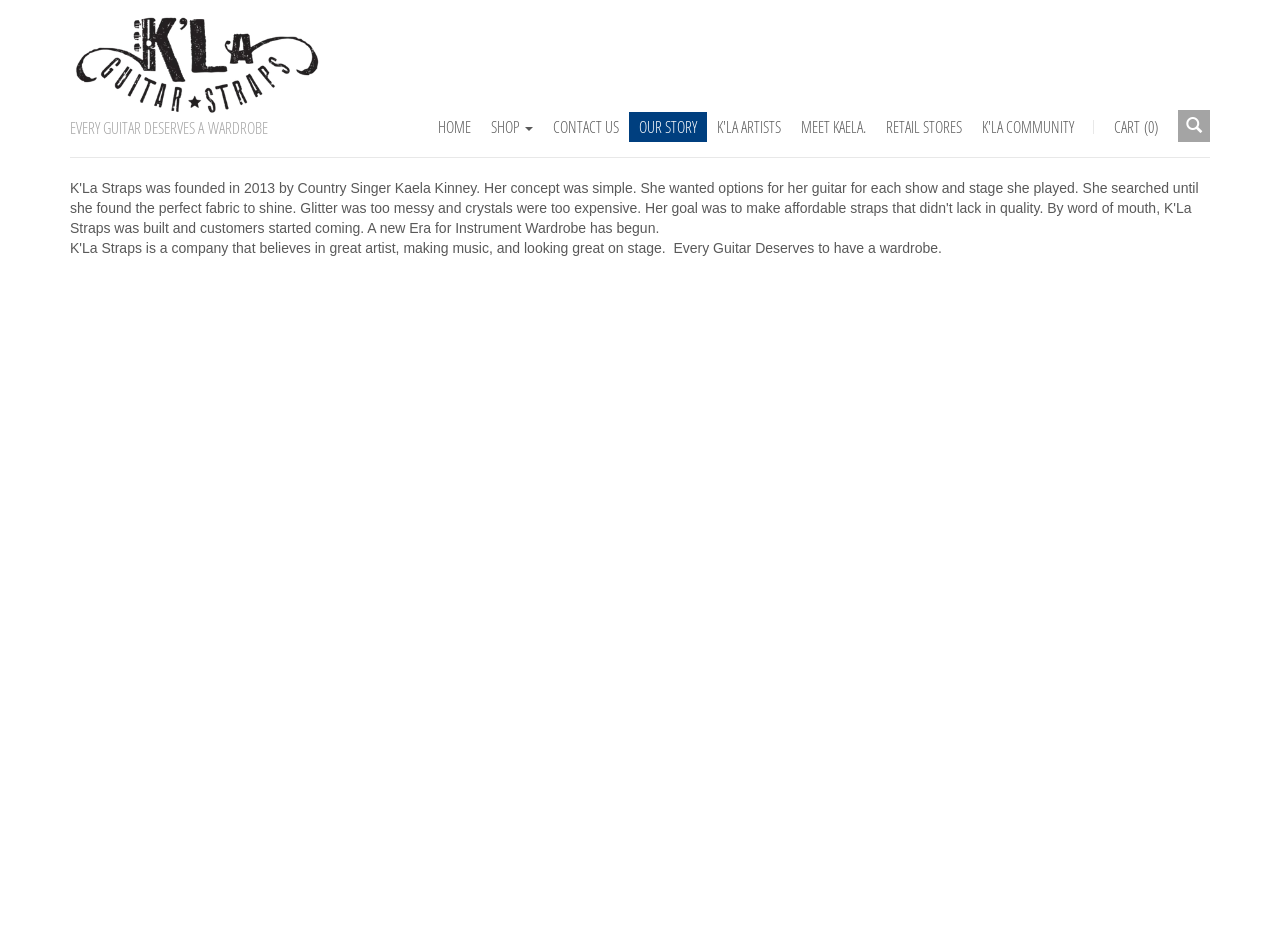What is the name of the company?
Please provide a detailed answer to the question.

The name of the company can be found in the top-left corner of the webpage, where it says 'K'La Straps' in an image and a link with the same text.